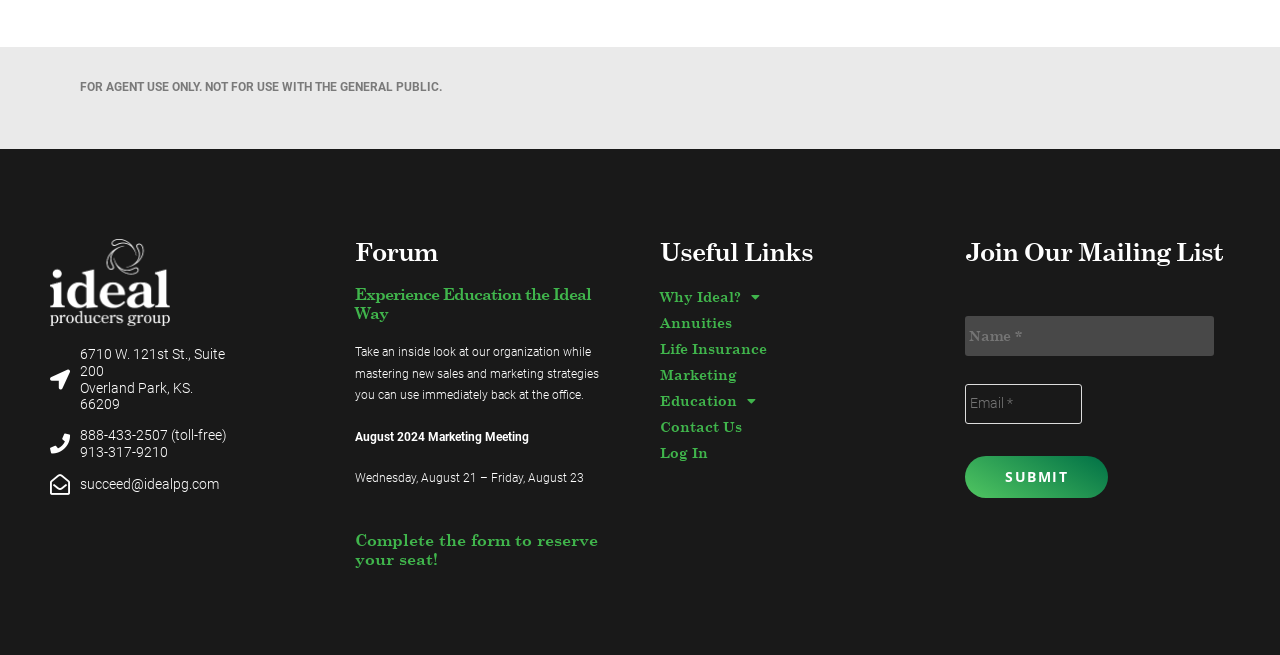What is the address of Ideal?
Please answer the question with as much detail and depth as you can.

The address of Ideal can be found in the top section of the webpage, where it is written as '6710 W. 121st St., Suite 200' along with the city and zip code.